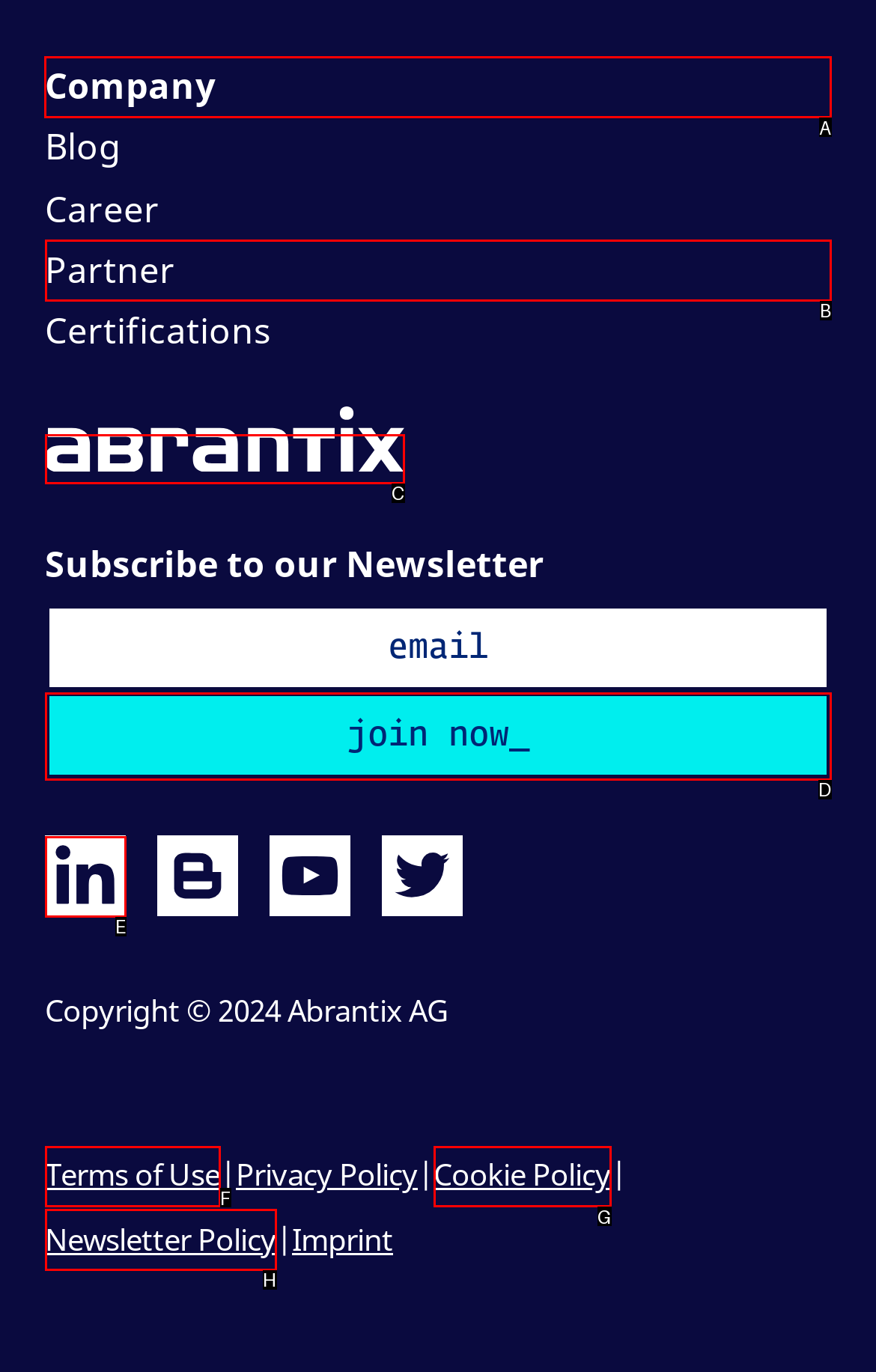Tell me which element should be clicked to achieve the following objective: Click on the Company link
Reply with the letter of the correct option from the displayed choices.

A